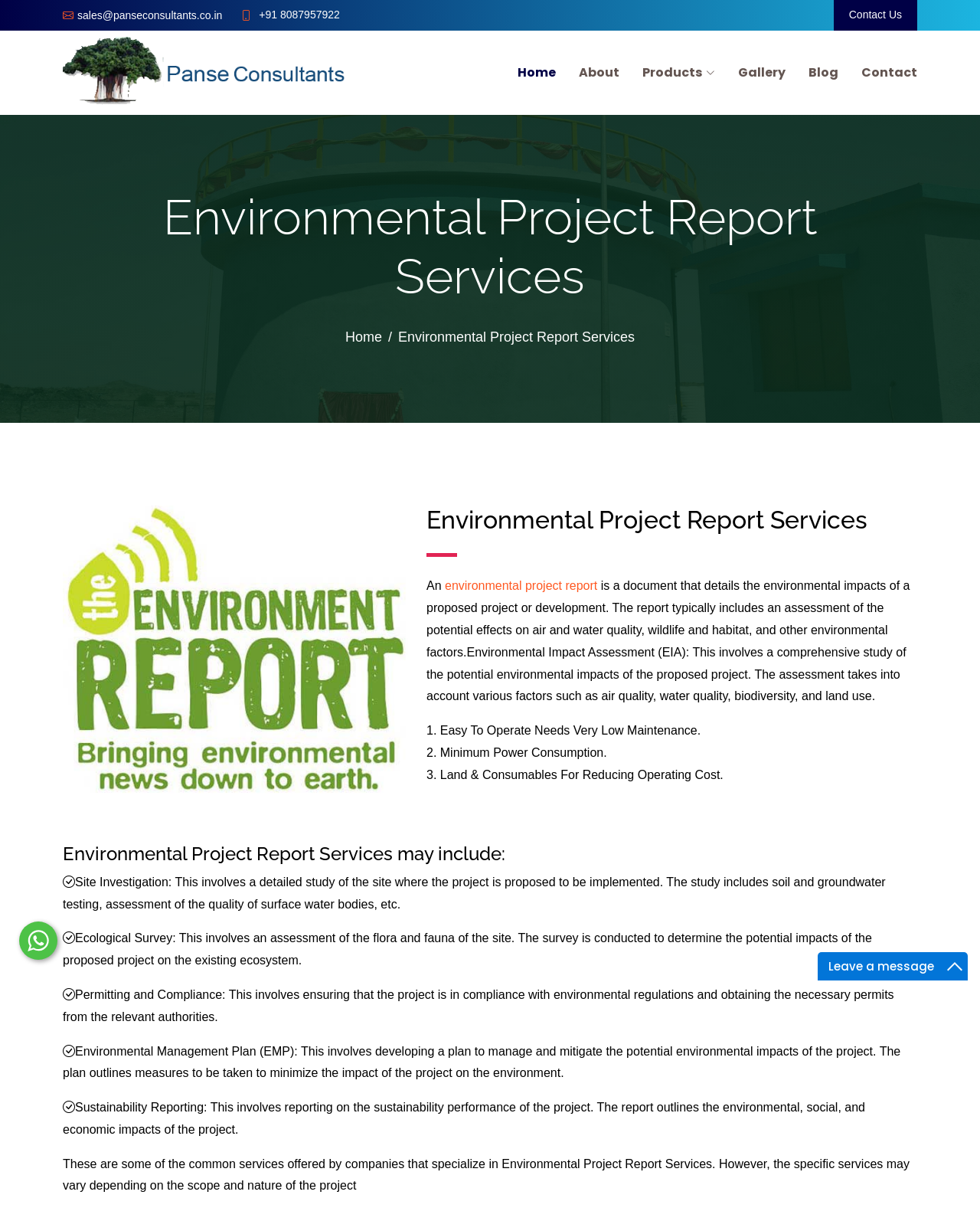Indicate the bounding box coordinates of the element that needs to be clicked to satisfy the following instruction: "Click the phone number '+91 8087957922'". The coordinates should be four float numbers between 0 and 1, i.e., [left, top, right, bottom].

[0.26, 0.007, 0.347, 0.017]